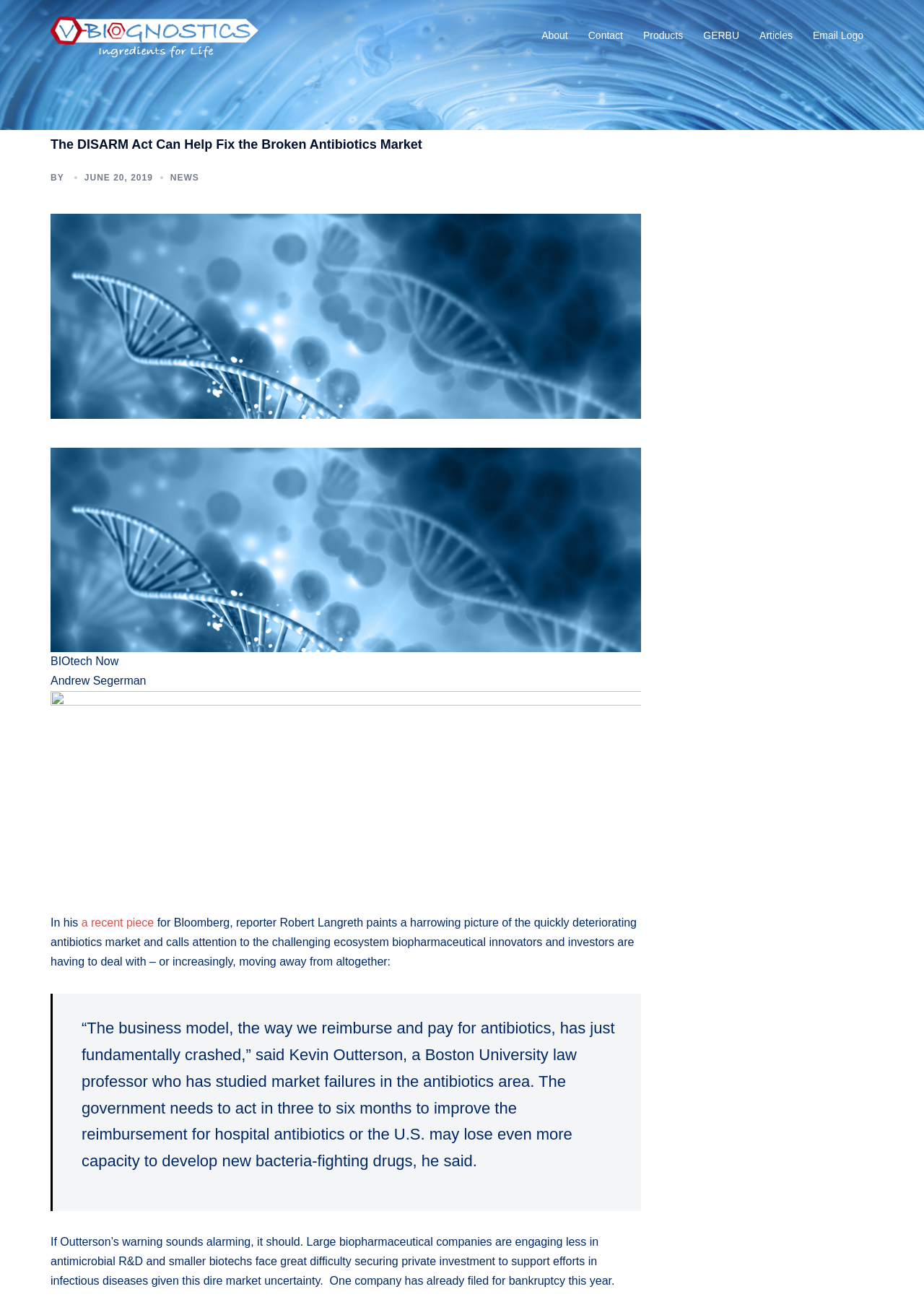Bounding box coordinates must be specified in the format (top-left x, top-left y, bottom-right x, bottom-right y). All values should be floating point numbers between 0 and 1. What are the bounding box coordinates of the UI element described as: Email Logo

[0.88, 0.021, 0.934, 0.034]